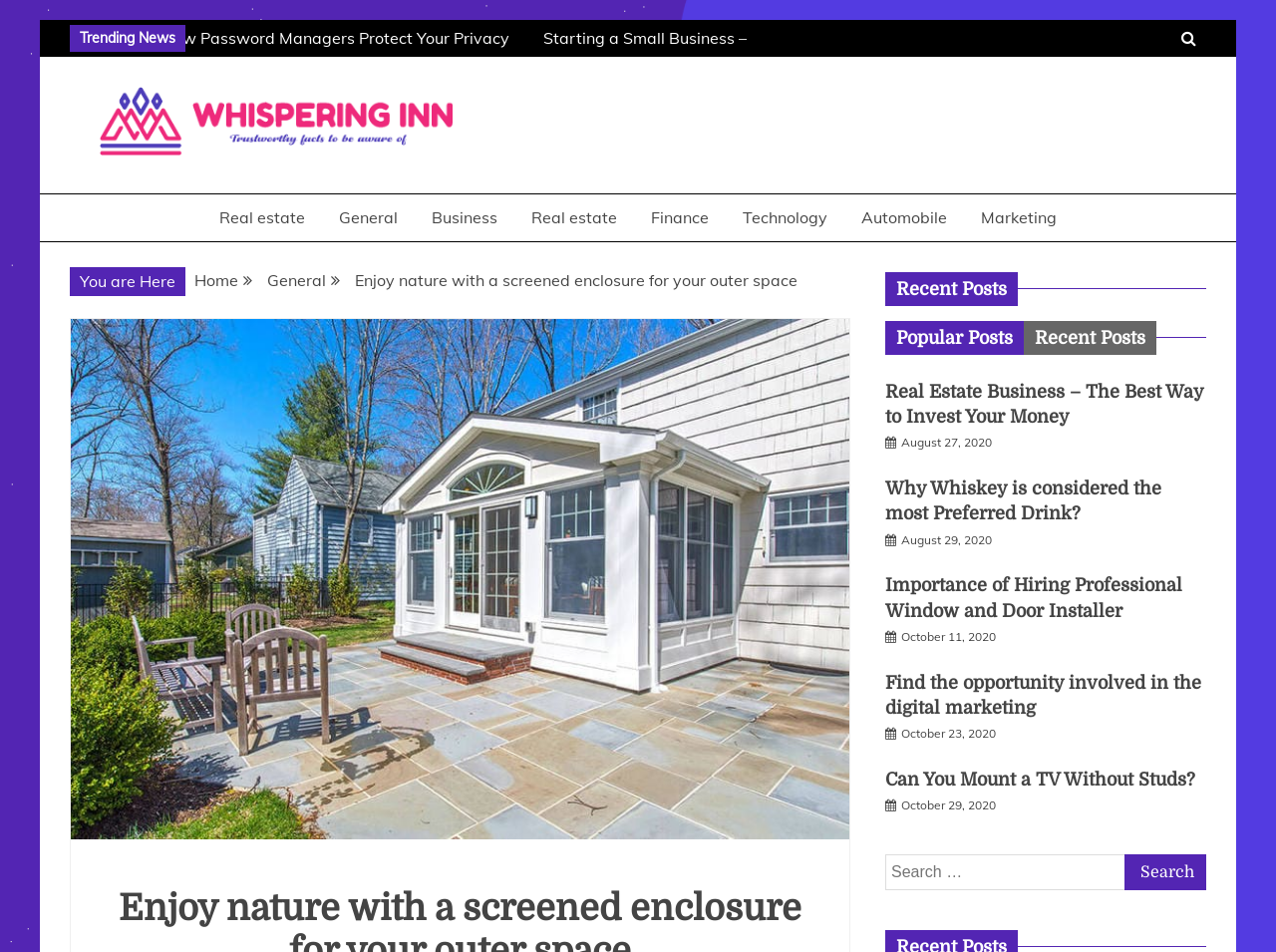Please answer the following question as detailed as possible based on the image: 
What is the format of the dates displayed on the webpage?

The dates displayed on the webpage, such as 'August 27, 2020', 'August 29, 2020', and others, are in the format of 'Month Day, Year', which suggests that this is the format used to display dates on the webpage.